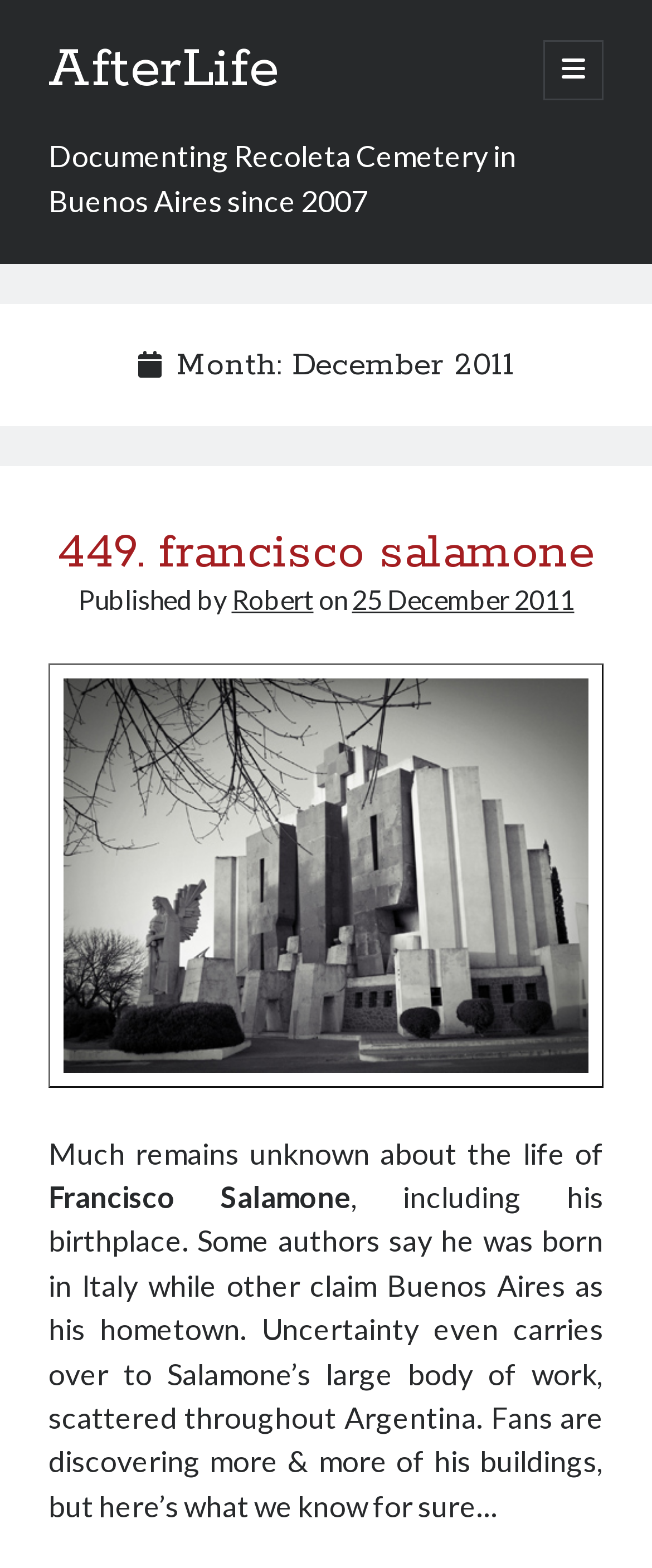Indicate the bounding box coordinates of the element that must be clicked to execute the instruction: "Search for something". The coordinates should be given as four float numbers between 0 and 1, i.e., [left, top, right, bottom].

[0.077, 0.803, 0.923, 0.888]